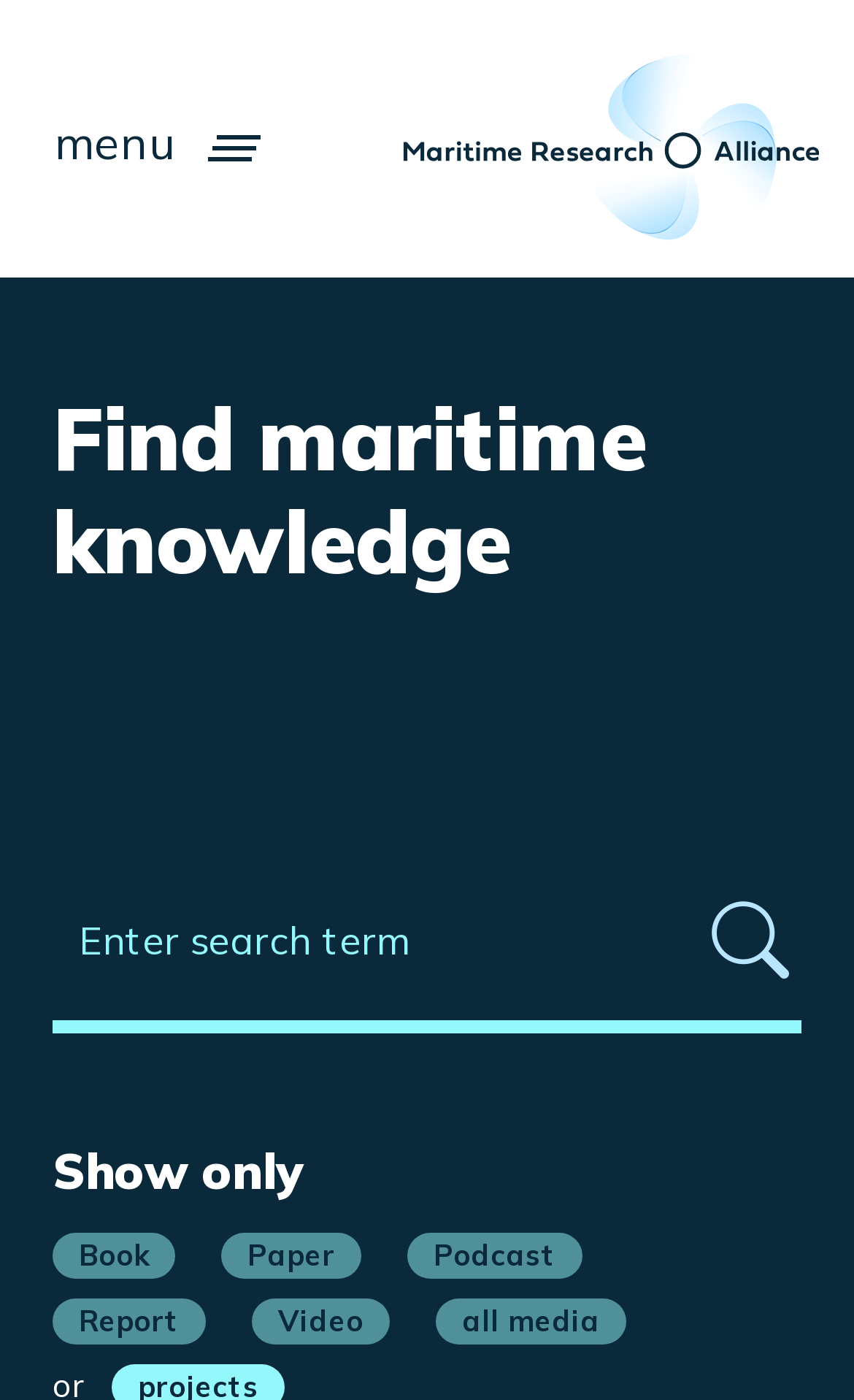Examine the screenshot and answer the question in as much detail as possible: What is the topic of the PhD project?

I found the topic of the PhD project by looking at the project title, which is 'Green fuels for sustainable transport'. This title is mentioned at the top of the project description.